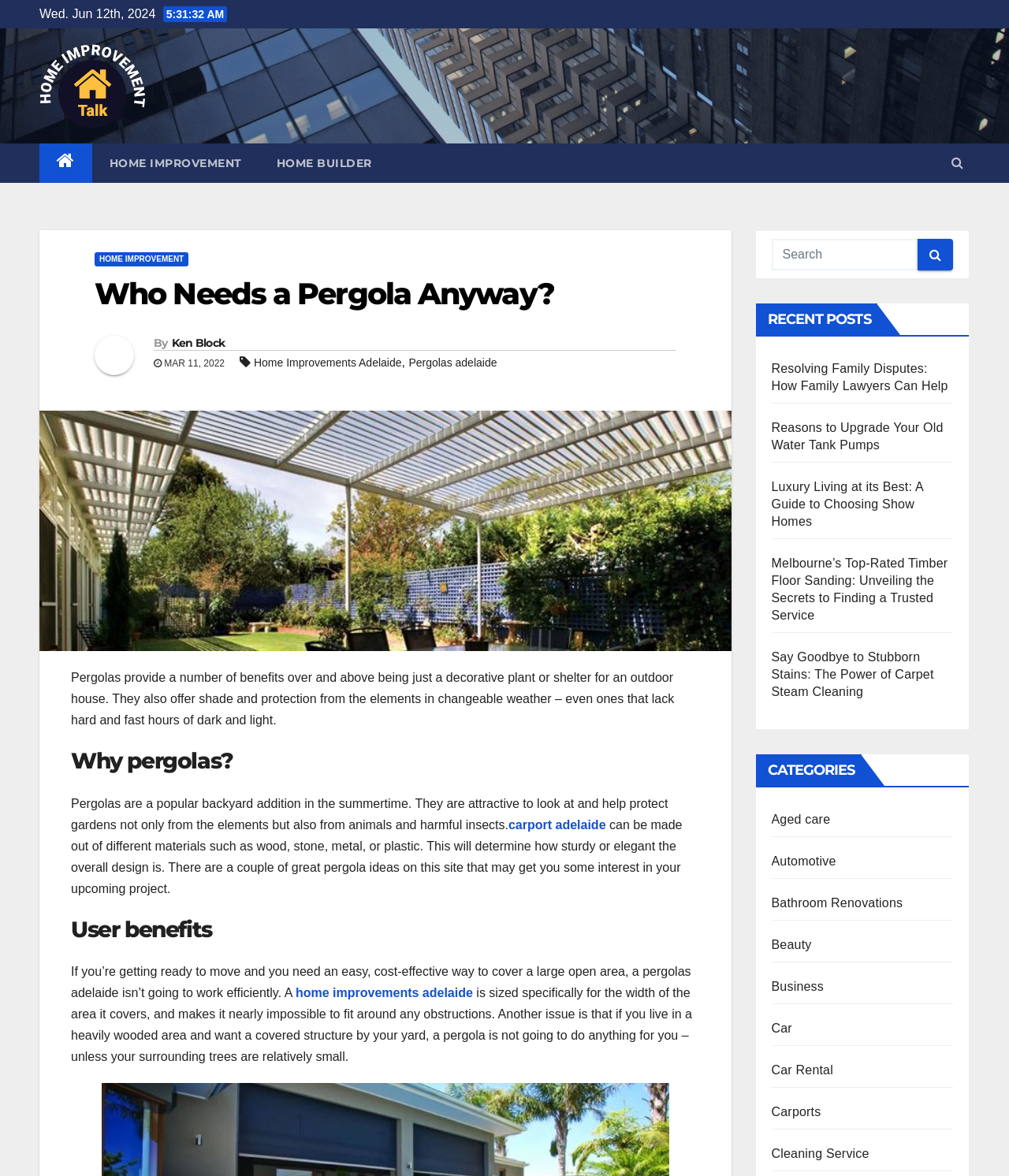Determine the bounding box coordinates of the clickable element necessary to fulfill the instruction: "Read the recent post 'Resolving Family Disputes: How Family Lawyers Can Help'". Provide the coordinates as four float numbers within the 0 to 1 range, i.e., [left, top, right, bottom].

[0.764, 0.306, 0.945, 0.336]